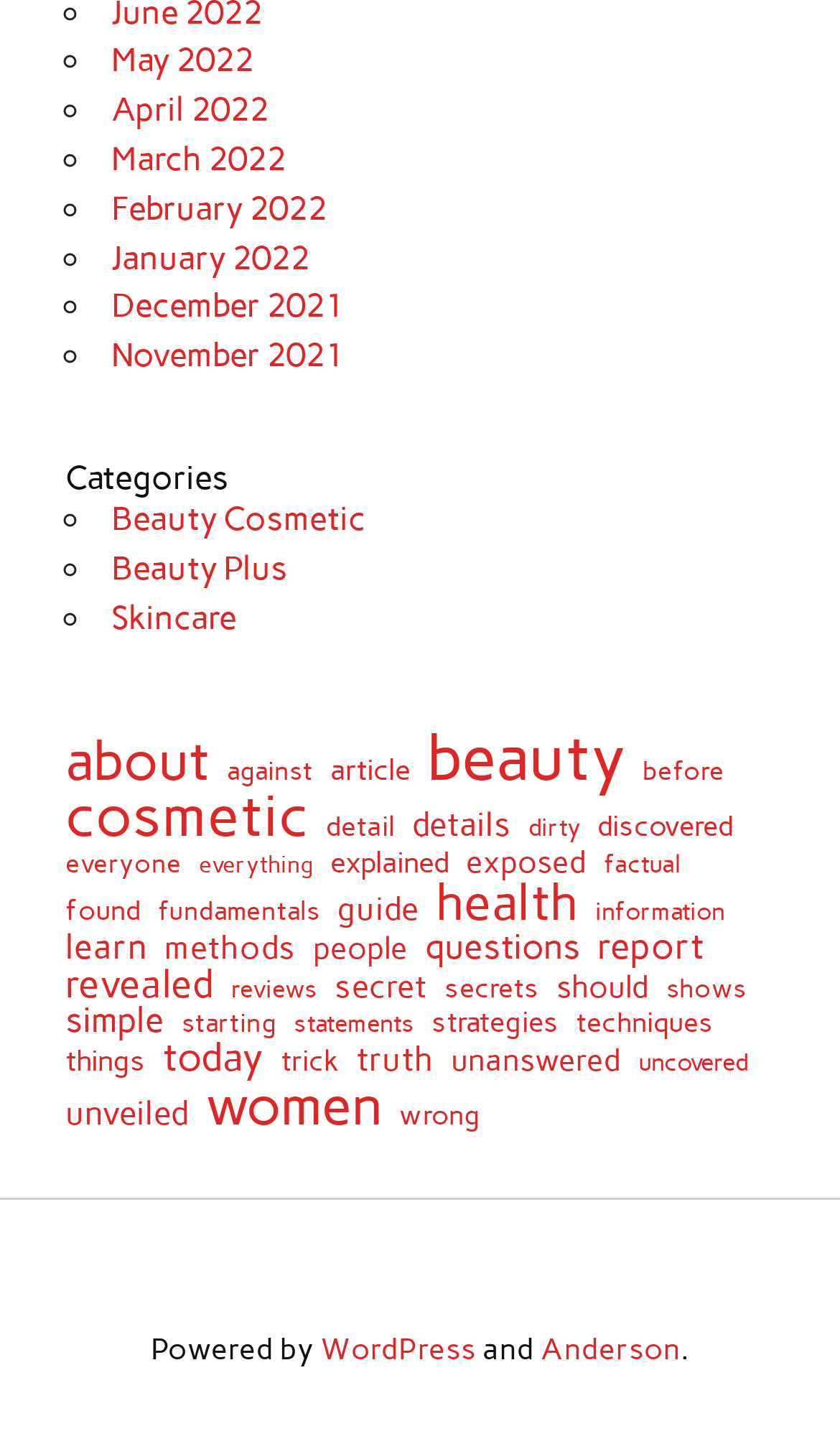What is the category of 'Beauty Cosmetic'?
Give a one-word or short-phrase answer derived from the screenshot.

Beauty